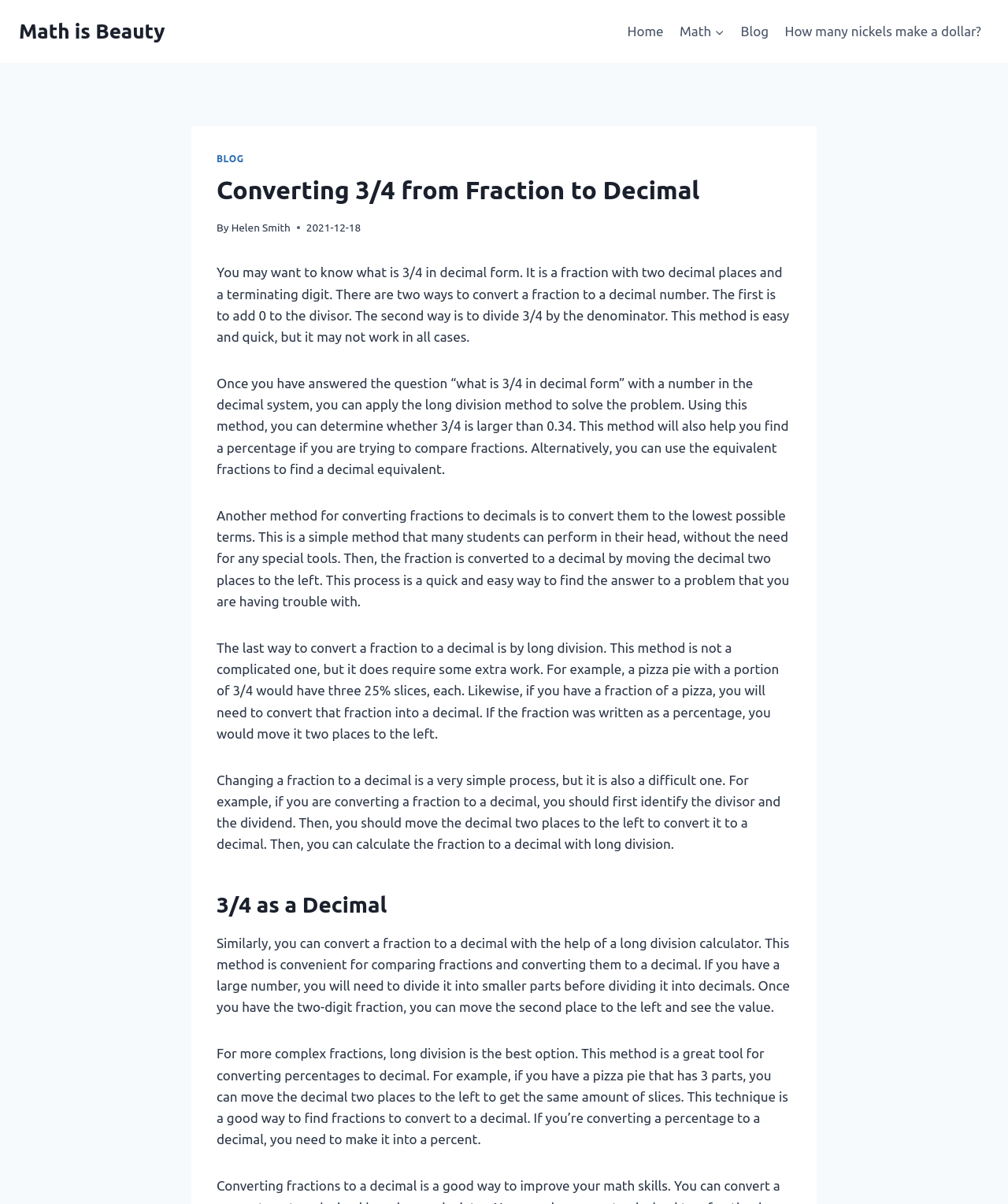Identify the bounding box coordinates for the region to click in order to carry out this instruction: "Click on the 'Home' link". Provide the coordinates using four float numbers between 0 and 1, formatted as [left, top, right, bottom].

[0.614, 0.011, 0.666, 0.042]